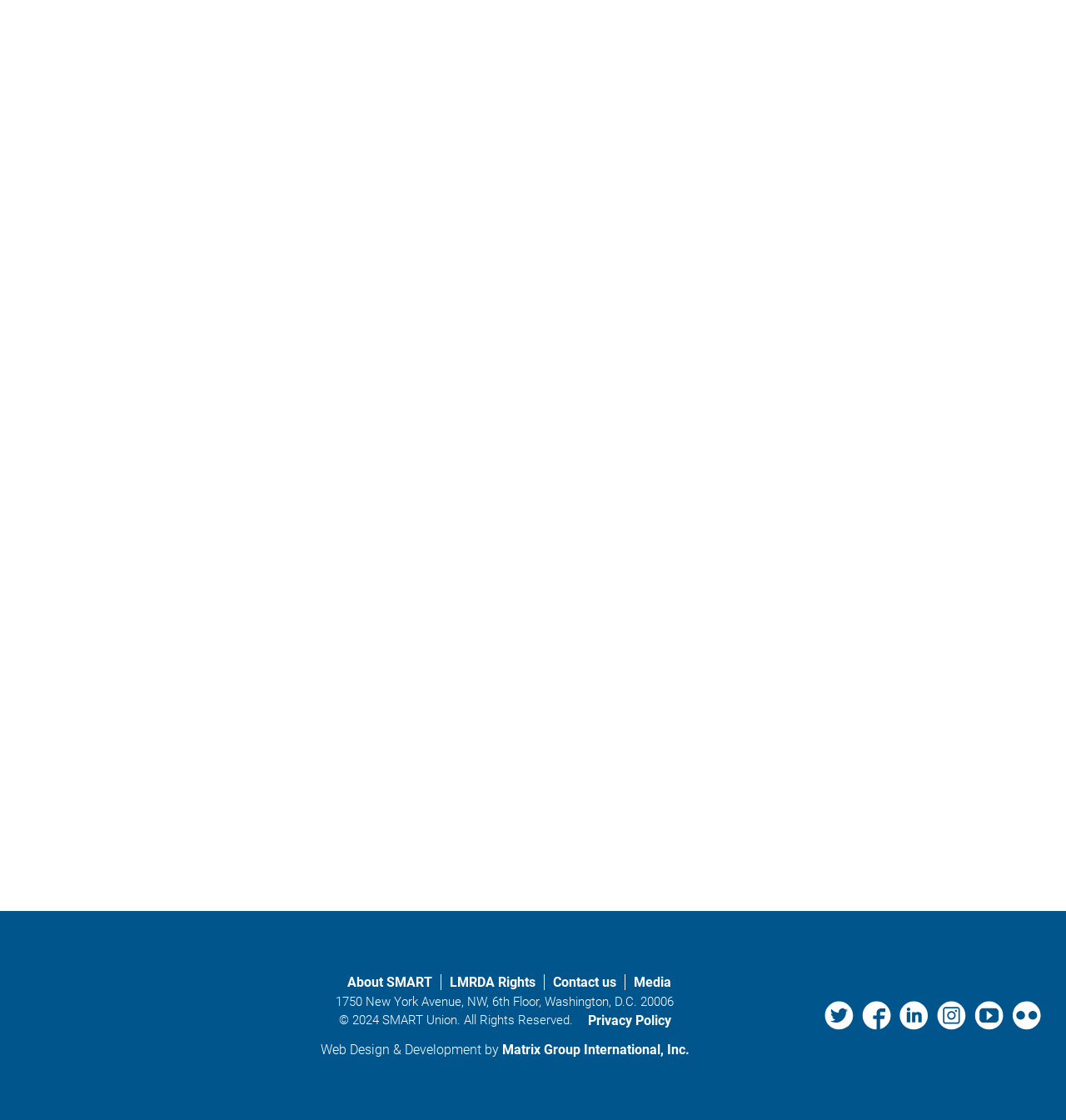Who designed the website?
Carefully examine the image and provide a detailed answer to the question.

I found the website designer by looking at the static text element located at the bottom of the page, which contains the website design and development information.